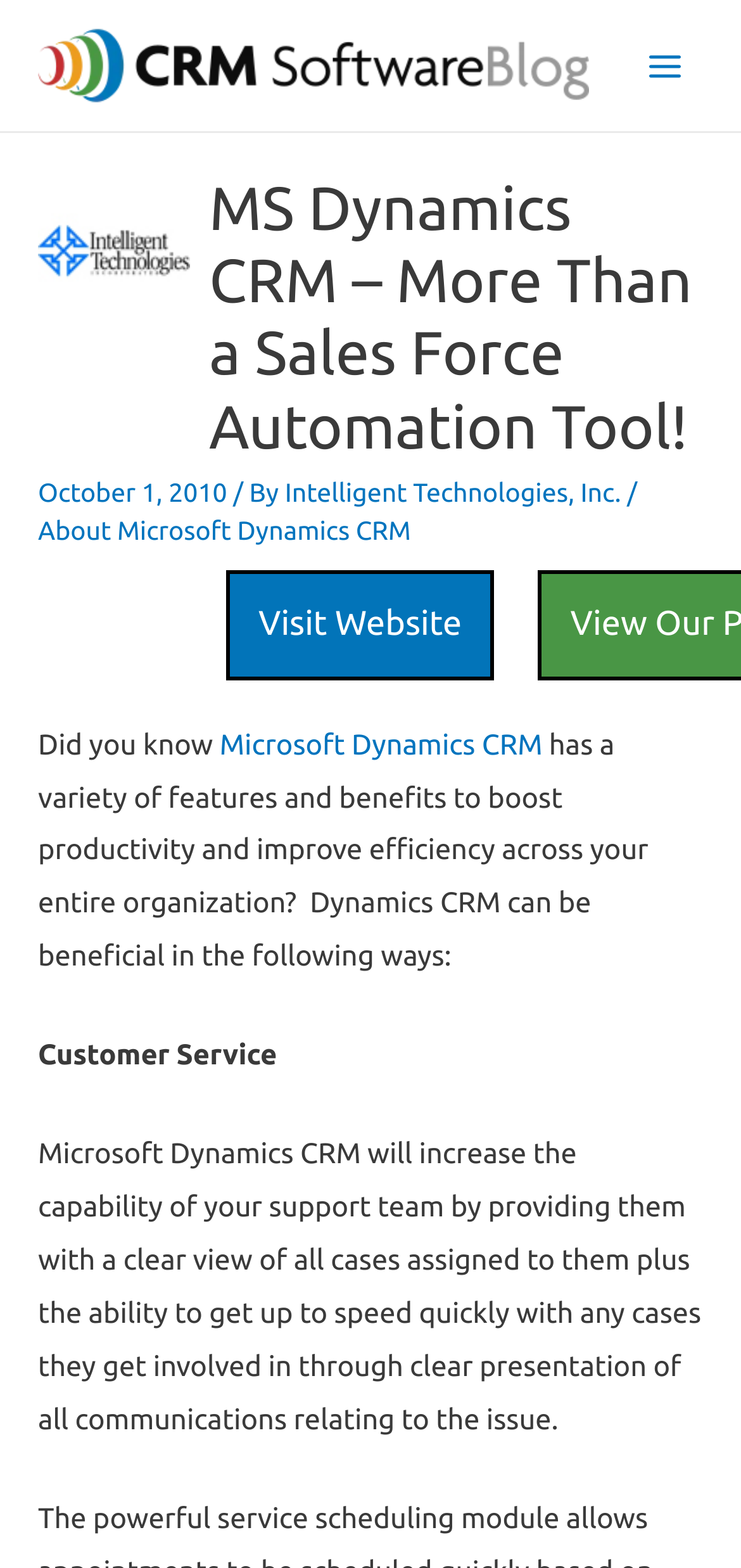Determine and generate the text content of the webpage's headline.

MS Dynamics CRM – More Than a Sales Force Automation Tool!